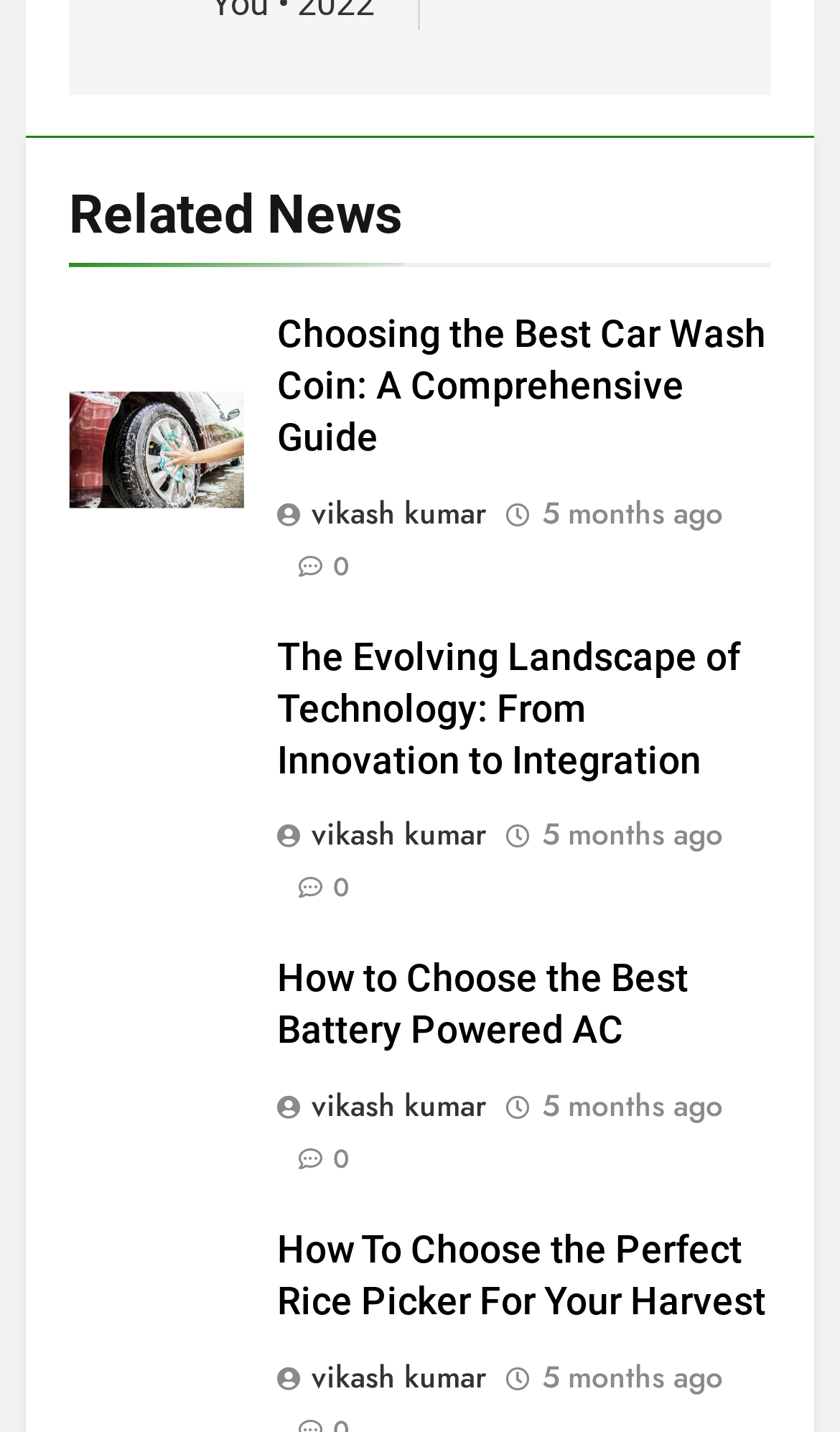What is the topic of the last article?
Refer to the screenshot and deliver a thorough answer to the question presented.

The last article has a heading 'How To Choose the Perfect Rice Picker For Your Harvest', so the topic of the last article is about rice picker.